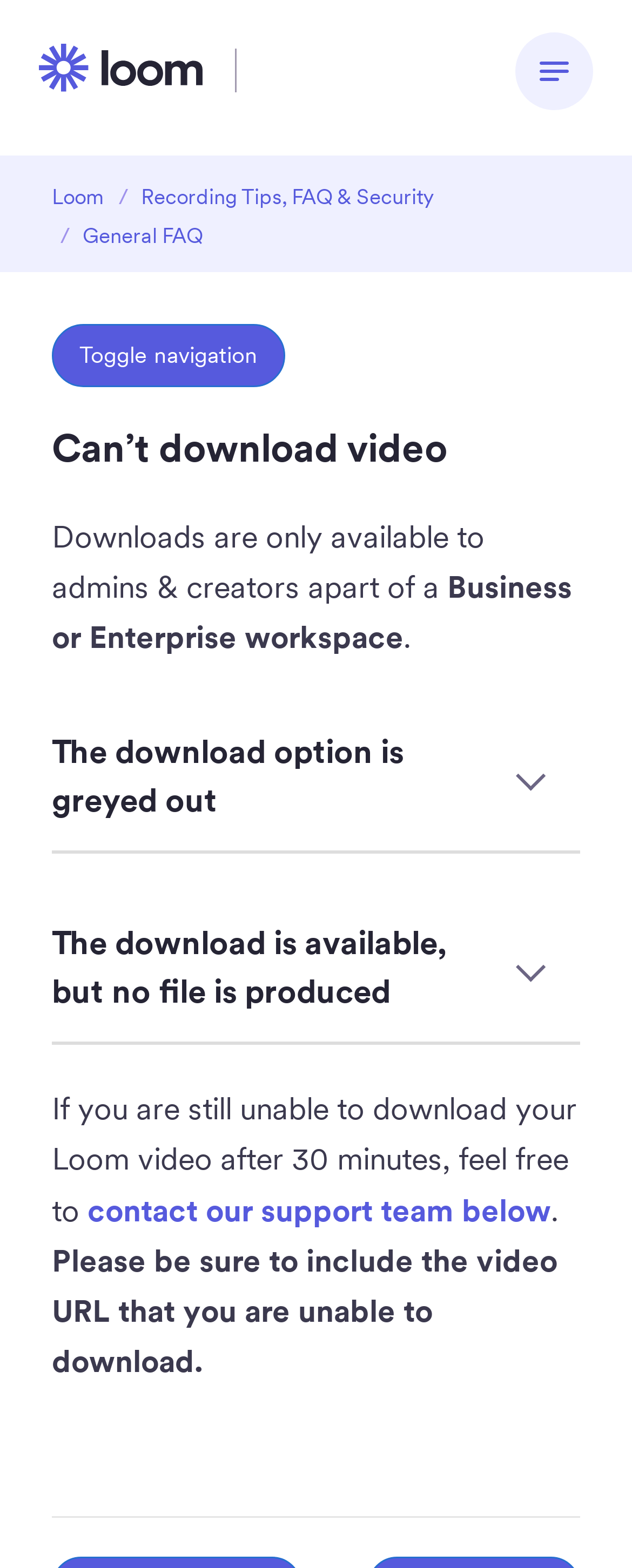What happens when the download option is greyed out?
Please utilize the information in the image to give a detailed response to the question.

According to the webpage, when the download option is greyed out, it means that the download is available, but no file is produced, which is one of the issues discussed on this page.